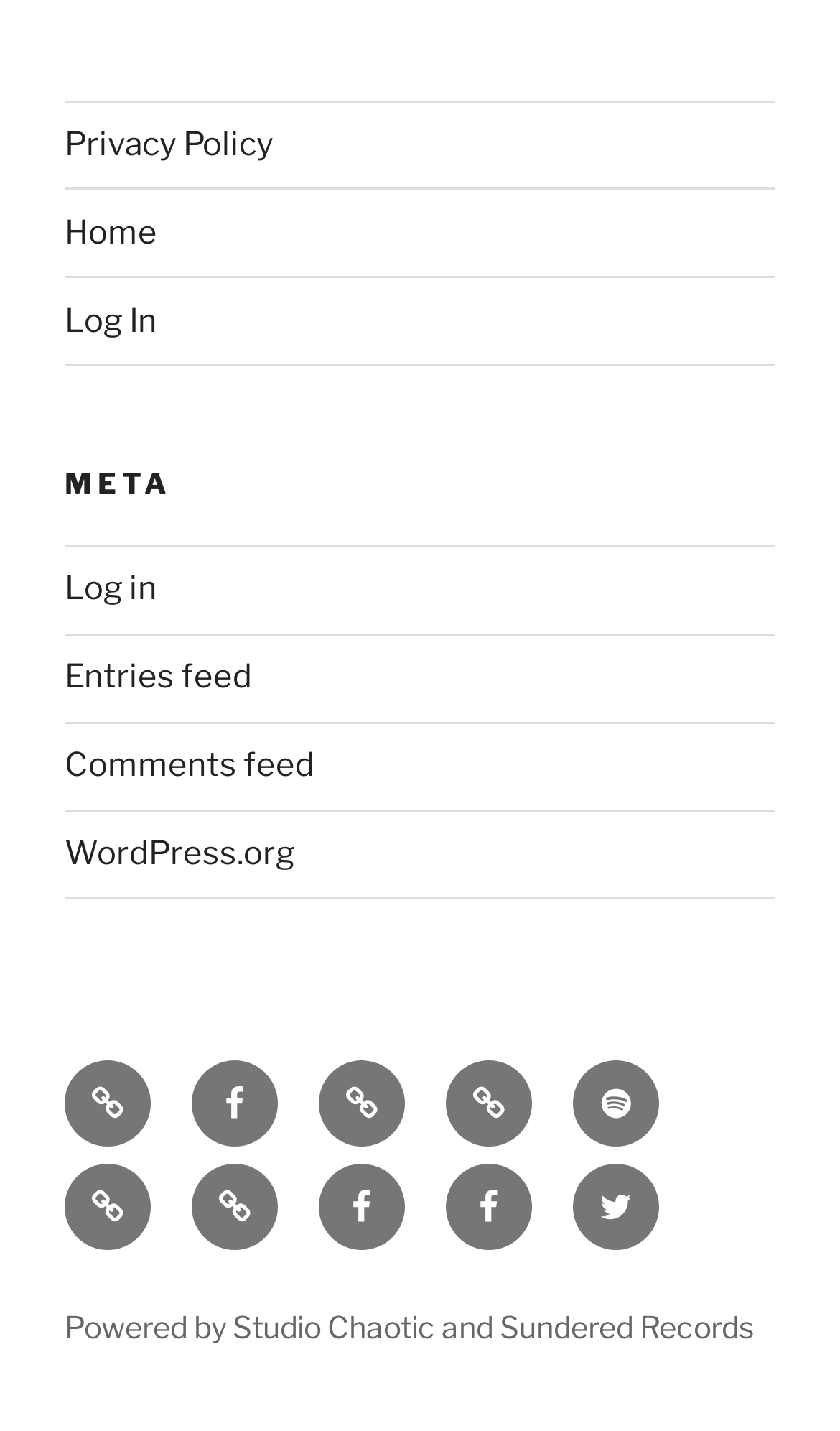Provide the bounding box coordinates of the UI element this sentence describes: "Bill Babcock on Kompoz.com".

[0.379, 0.742, 0.482, 0.802]